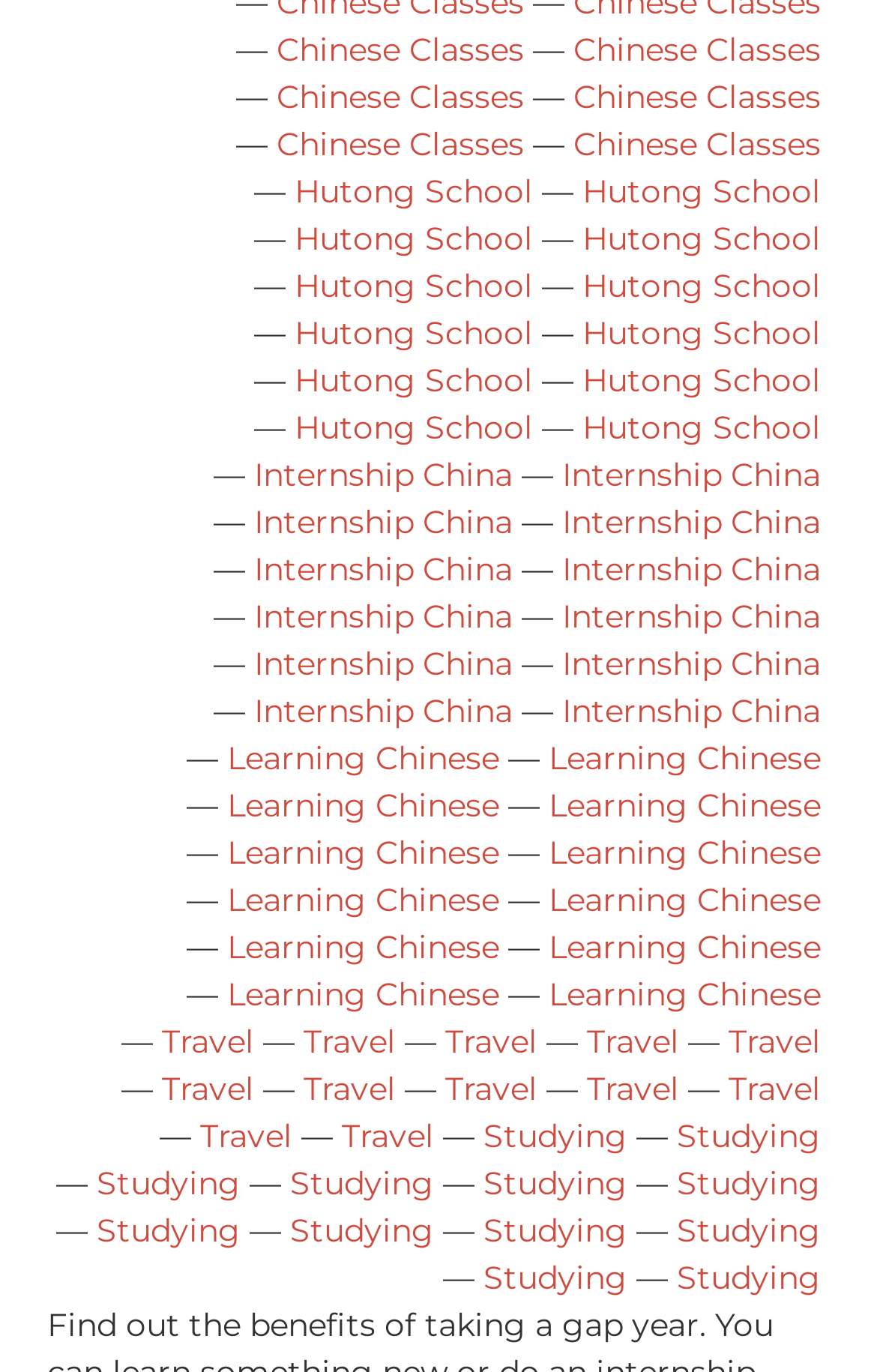Bounding box coordinates are specified in the format (top-left x, top-left y, bottom-right x, bottom-right y). All values are floating point numbers bounded between 0 and 1. Please provide the bounding box coordinate of the region this sentence describes: Travel

[0.185, 0.744, 0.29, 0.773]